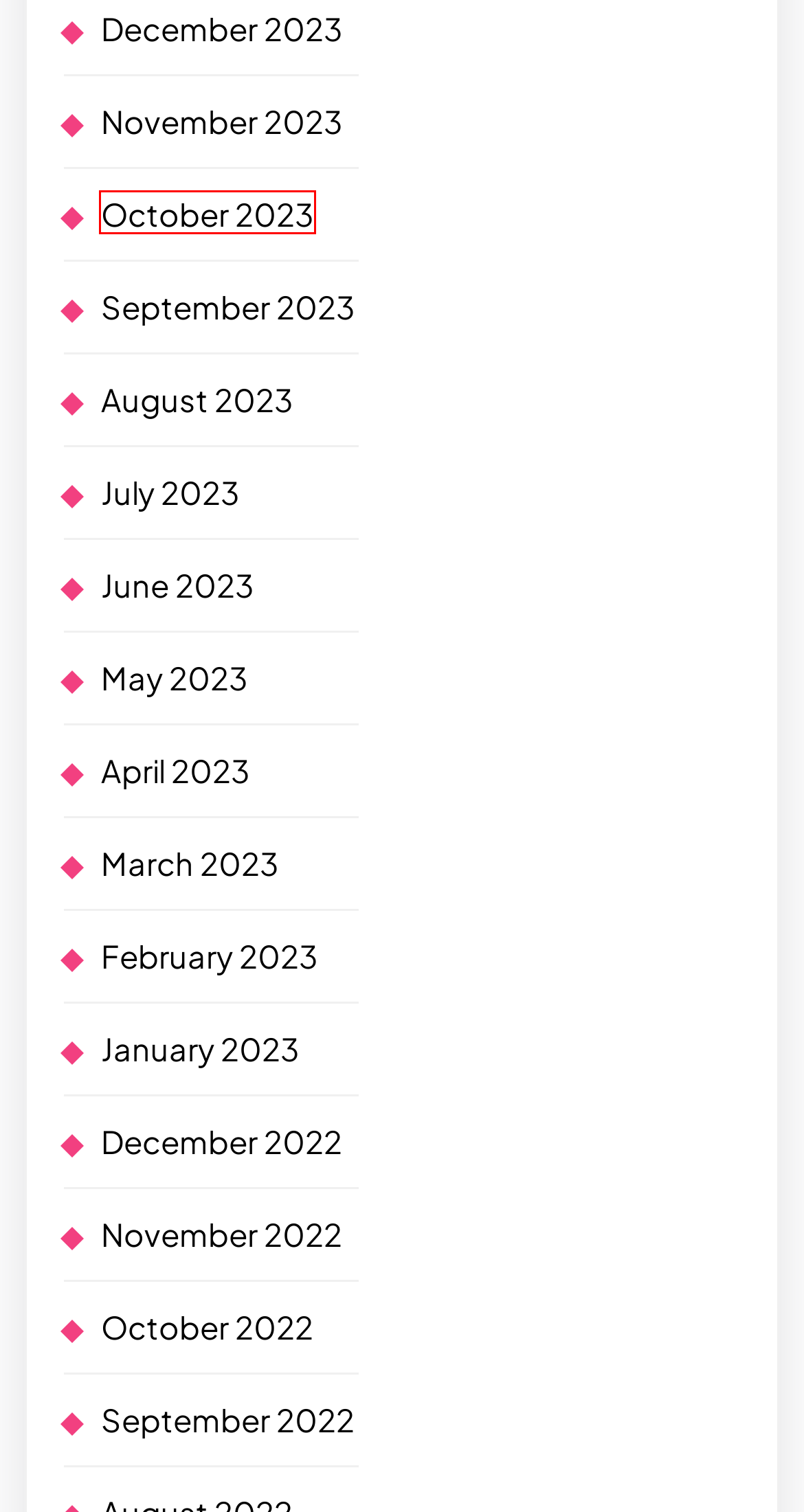Observe the provided screenshot of a webpage that has a red rectangle bounding box. Determine the webpage description that best matches the new webpage after clicking the element inside the red bounding box. Here are the candidates:
A. September 2022 - Cabana Capitals Blog
B. November 2023 - Cabana Capitals Blog
C. April 2023 - Cabana Capitals Blog
D. October 2023 - Cabana Capitals Blog
E. October 2022 - Cabana Capitals Blog
F. May 2023 - Cabana Capitals Blog
G. June 2023 - Cabana Capitals Blog
H. July 2023 - Cabana Capitals Blog

D